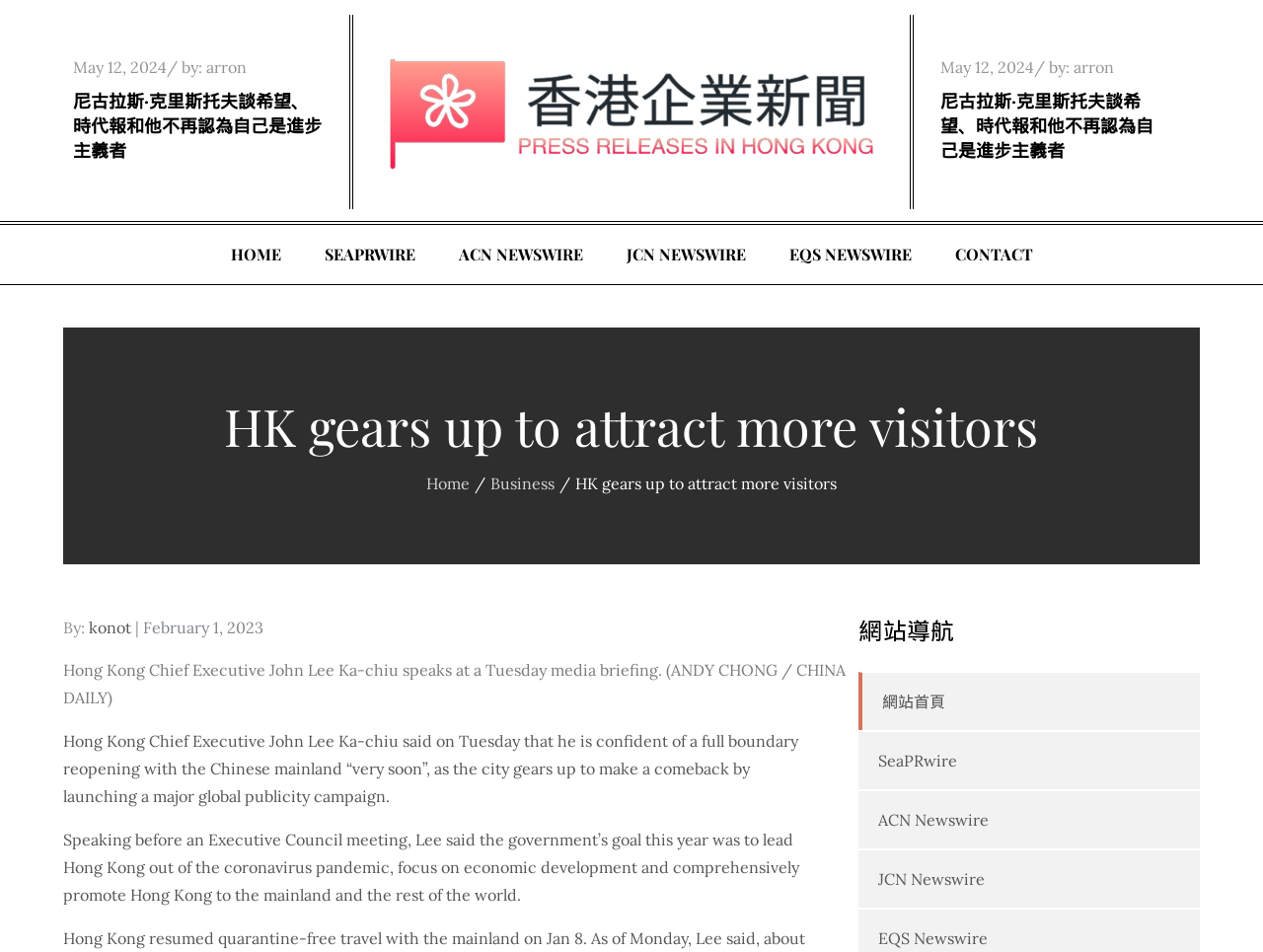How many navigation links are in the breadcrumbs section?
Give a comprehensive and detailed explanation for the question.

I looked at the breadcrumbs navigation element [275] and found three link elements: [420] 'Home', [423] 'Business', and [427] 'HK gears up to attract more visitors'. Therefore, I concluded that there are 3 navigation links in the breadcrumbs section.